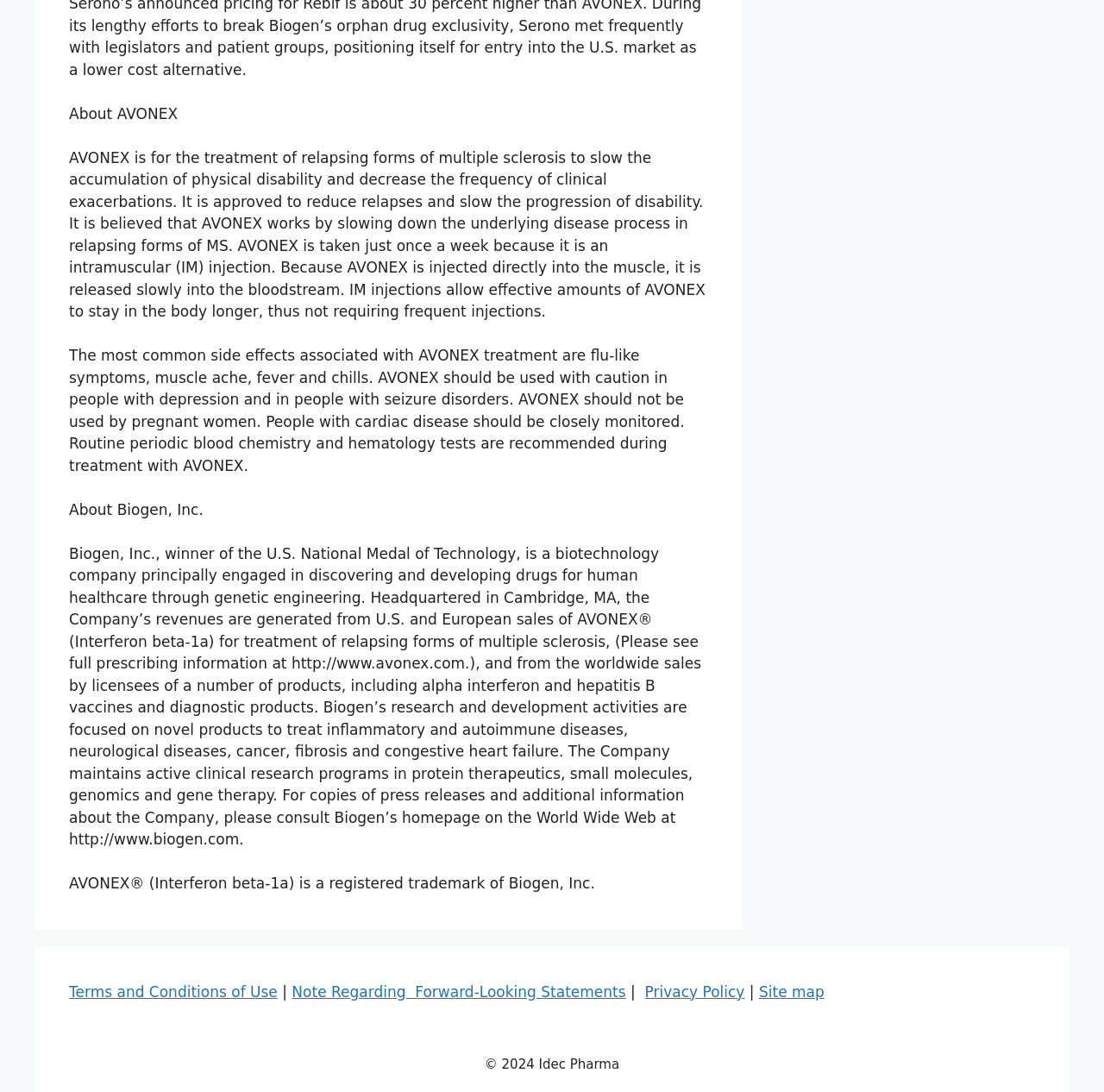Determine the bounding box coordinates of the UI element described below. Use the format (top-left x, top-left y, bottom-right x, bottom-right y) with floating point numbers between 0 and 1: Privacy Policy

[0.584, 0.9, 0.675, 0.916]